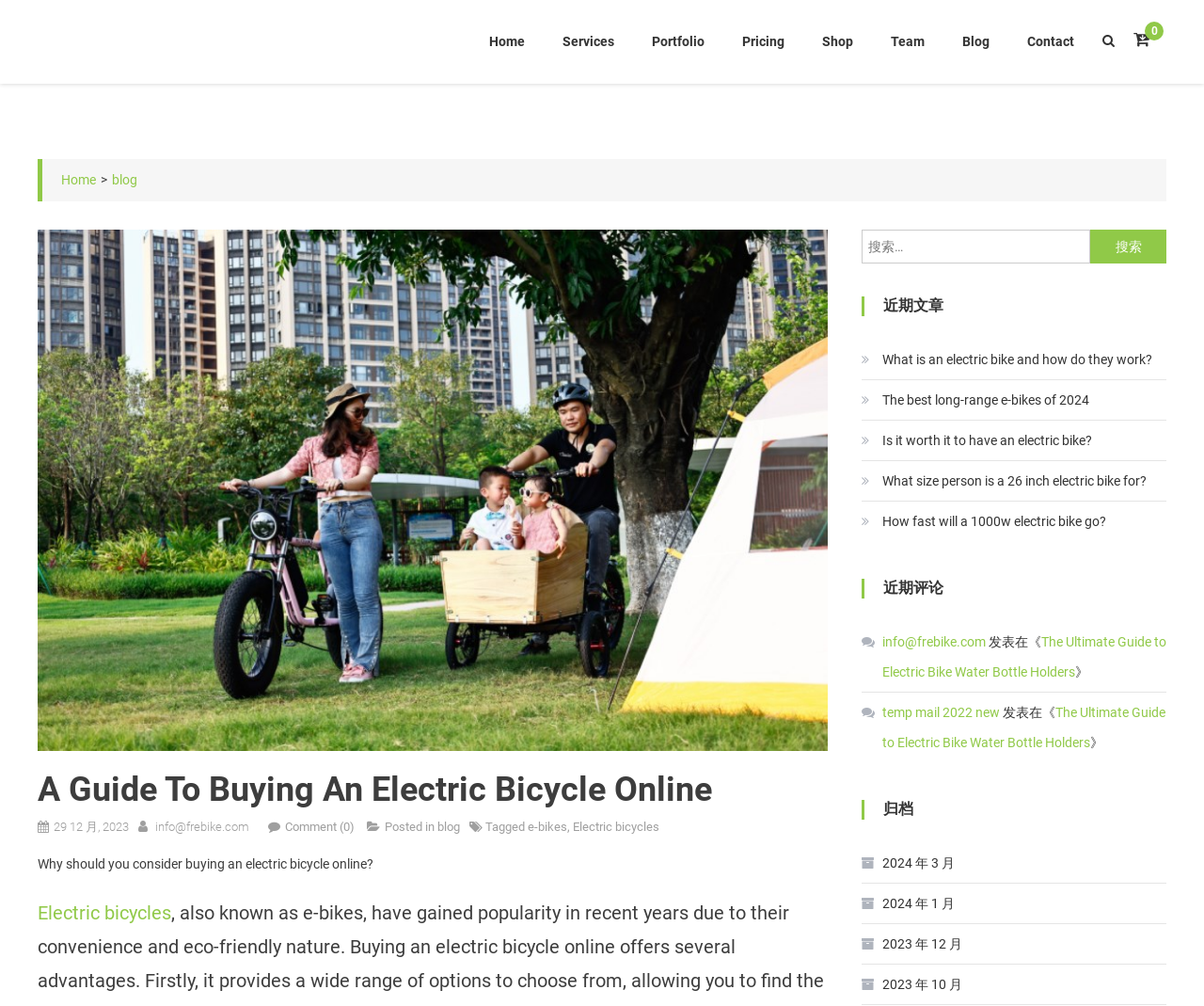Identify the bounding box coordinates for the element you need to click to achieve the following task: "Click on the '2024 年 3 月' archive". The coordinates must be four float values ranging from 0 to 1, formatted as [left, top, right, bottom].

[0.716, 0.842, 0.793, 0.872]